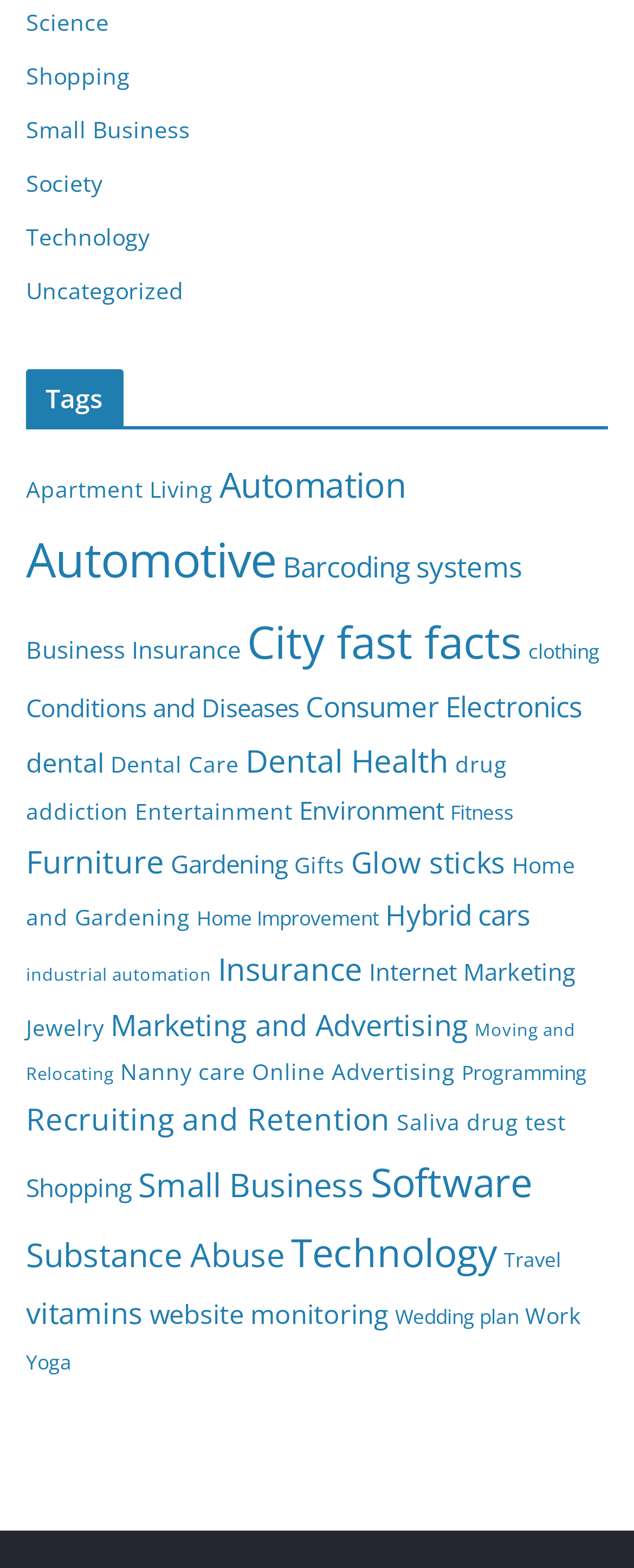What is the category with the fewest items?
Look at the screenshot and respond with a single word or phrase.

4 items